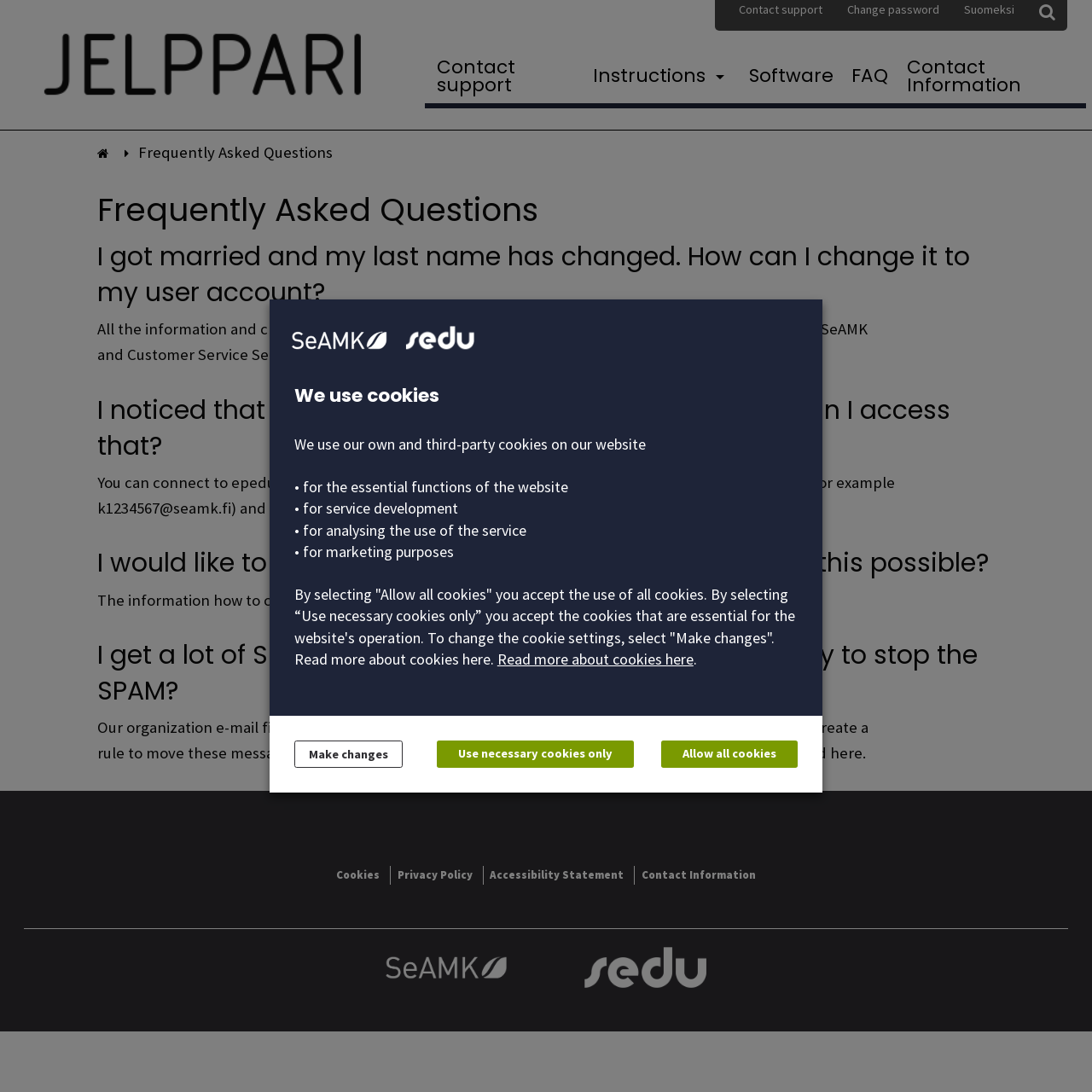Please identify the bounding box coordinates of where to click in order to follow the instruction: "Click the 'FAQ' link".

[0.769, 0.045, 0.819, 0.099]